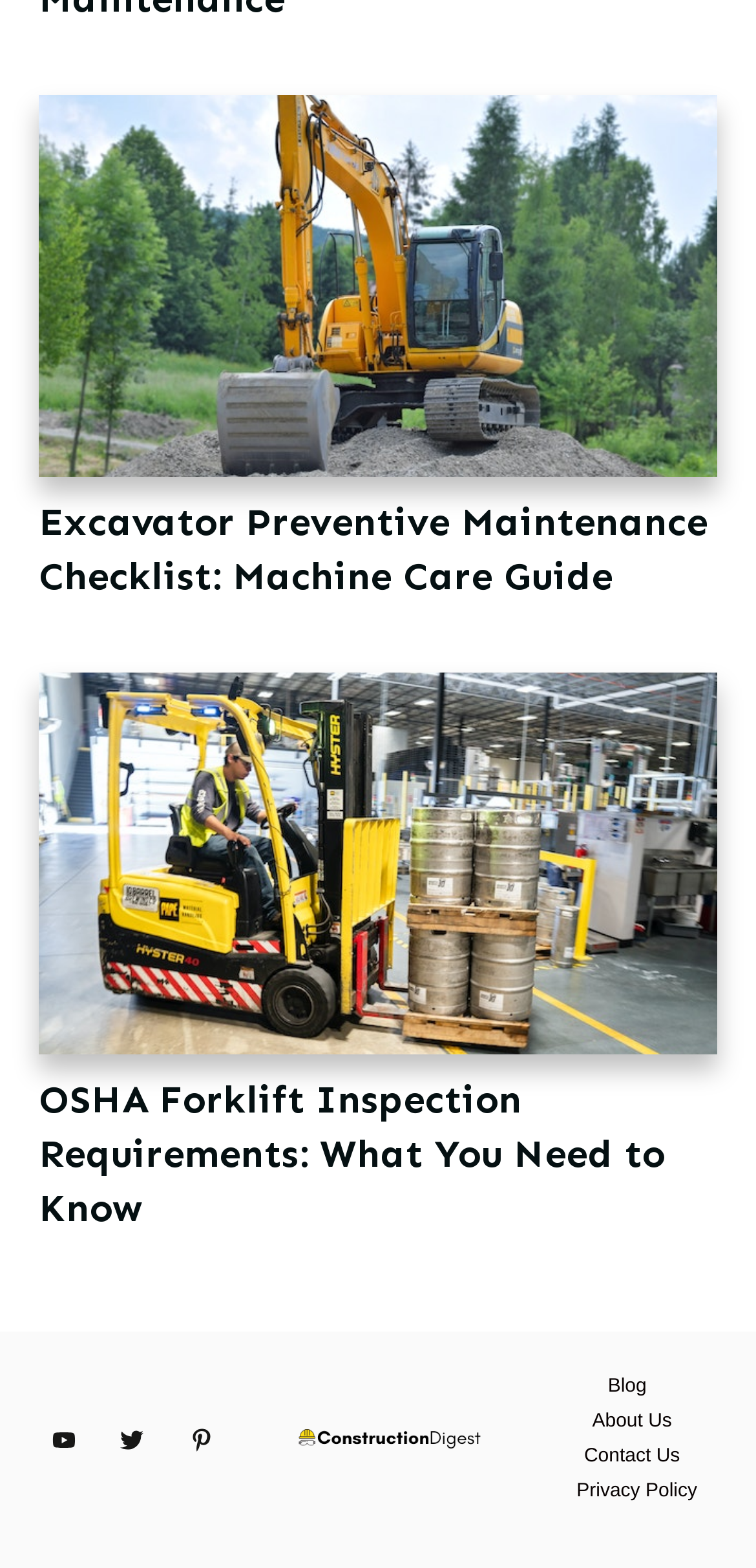Answer briefly with one word or phrase:
What is the topic of the first article?

Excavator maintenance